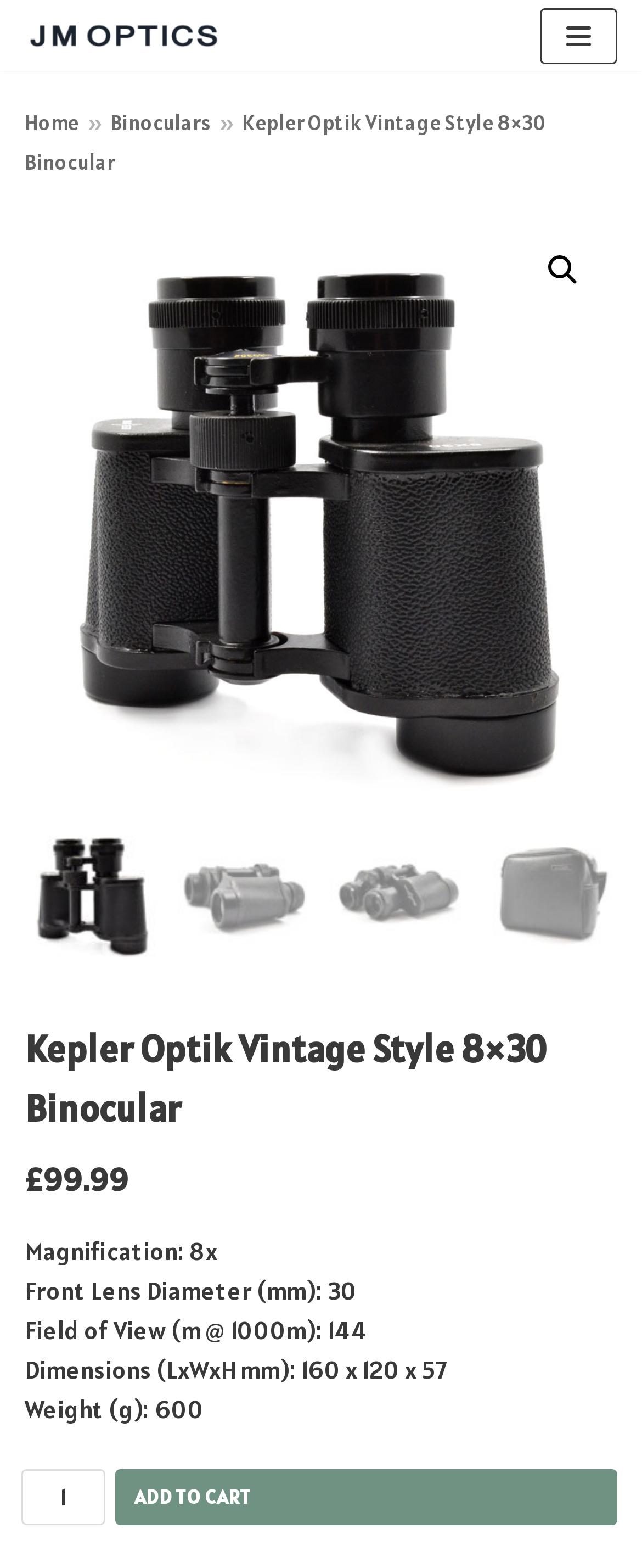How many images are there on the product page?
Your answer should be a single word or phrase derived from the screenshot.

5